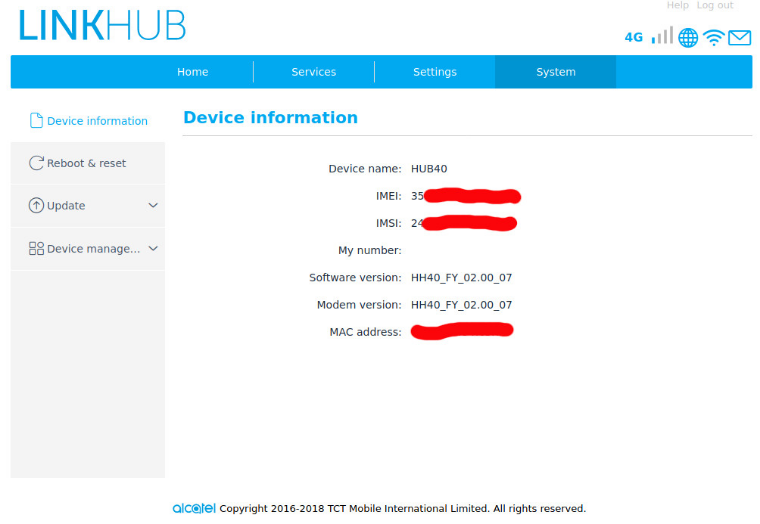What is the manufacturer of the LINKHUB?
Give a comprehensive and detailed explanation for the question.

The background of the interface subtly integrates the branding of Alcatel, indicating that Alcatel is the manufacturer of the LINKHUB device.